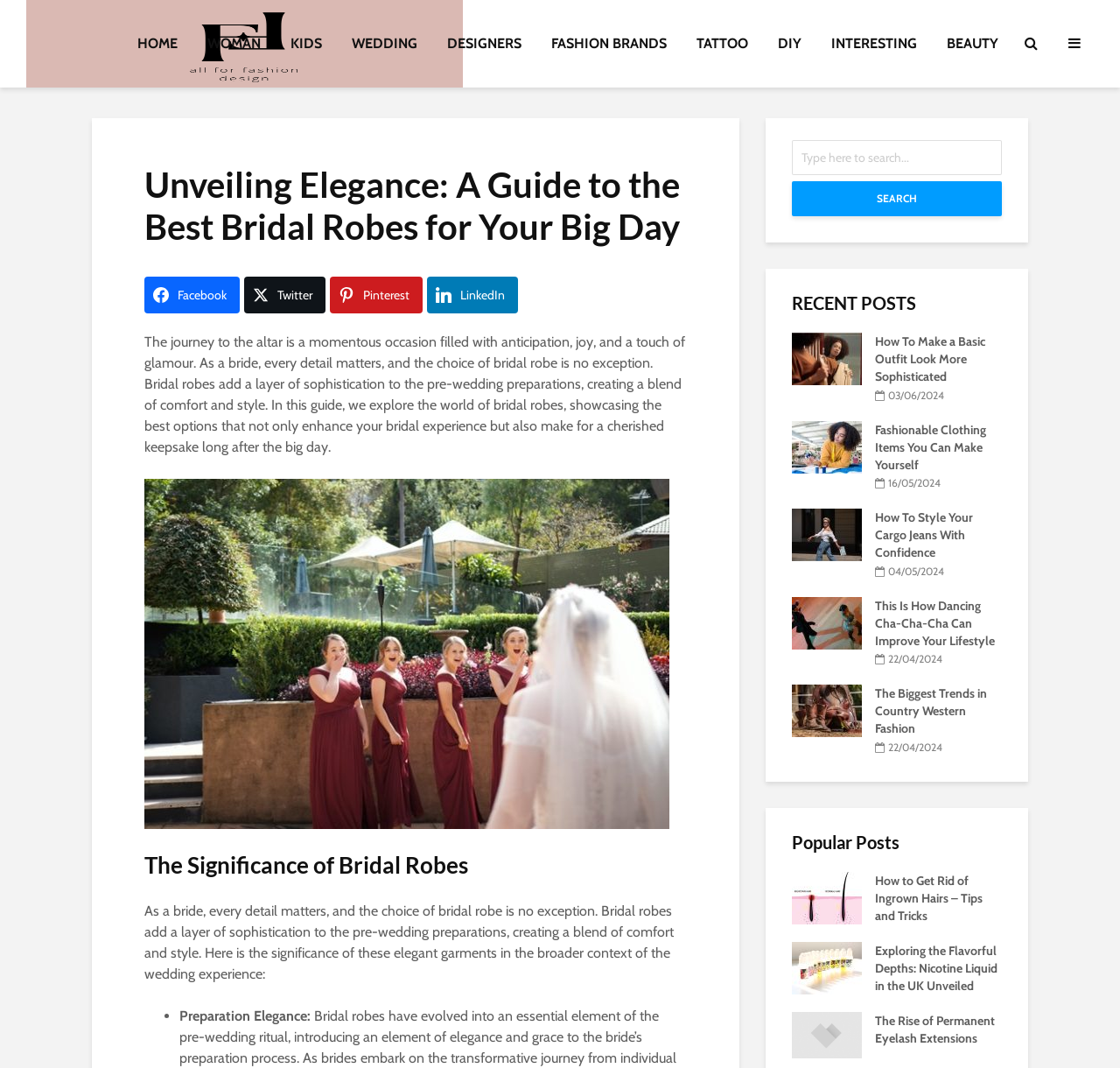Specify the bounding box coordinates of the element's area that should be clicked to execute the given instruction: "Check the 'RECENT POSTS' section". The coordinates should be four float numbers between 0 and 1, i.e., [left, top, right, bottom].

[0.707, 0.272, 0.895, 0.295]